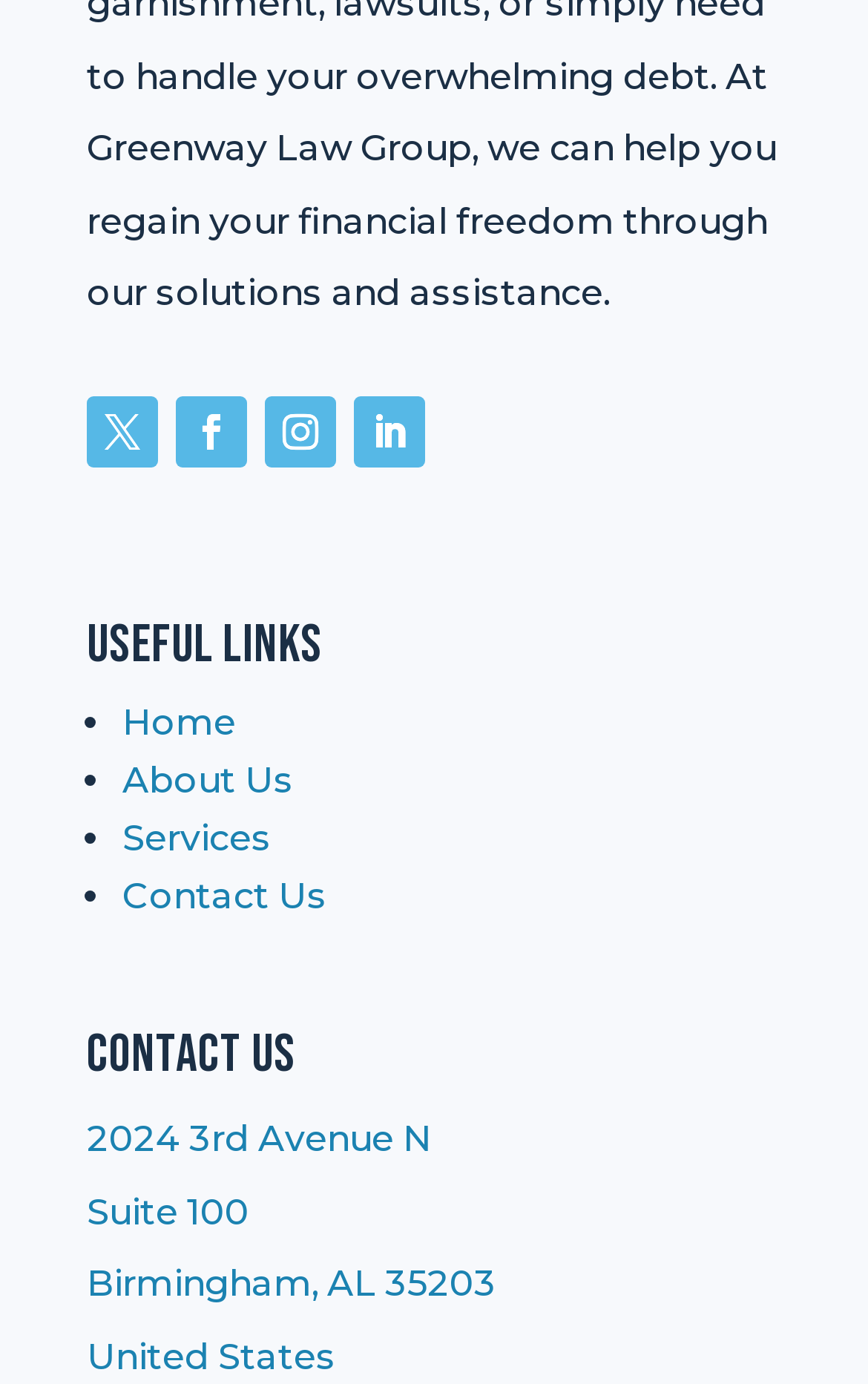Locate the bounding box coordinates of the element that should be clicked to execute the following instruction: "click on the home link".

[0.141, 0.507, 0.272, 0.538]